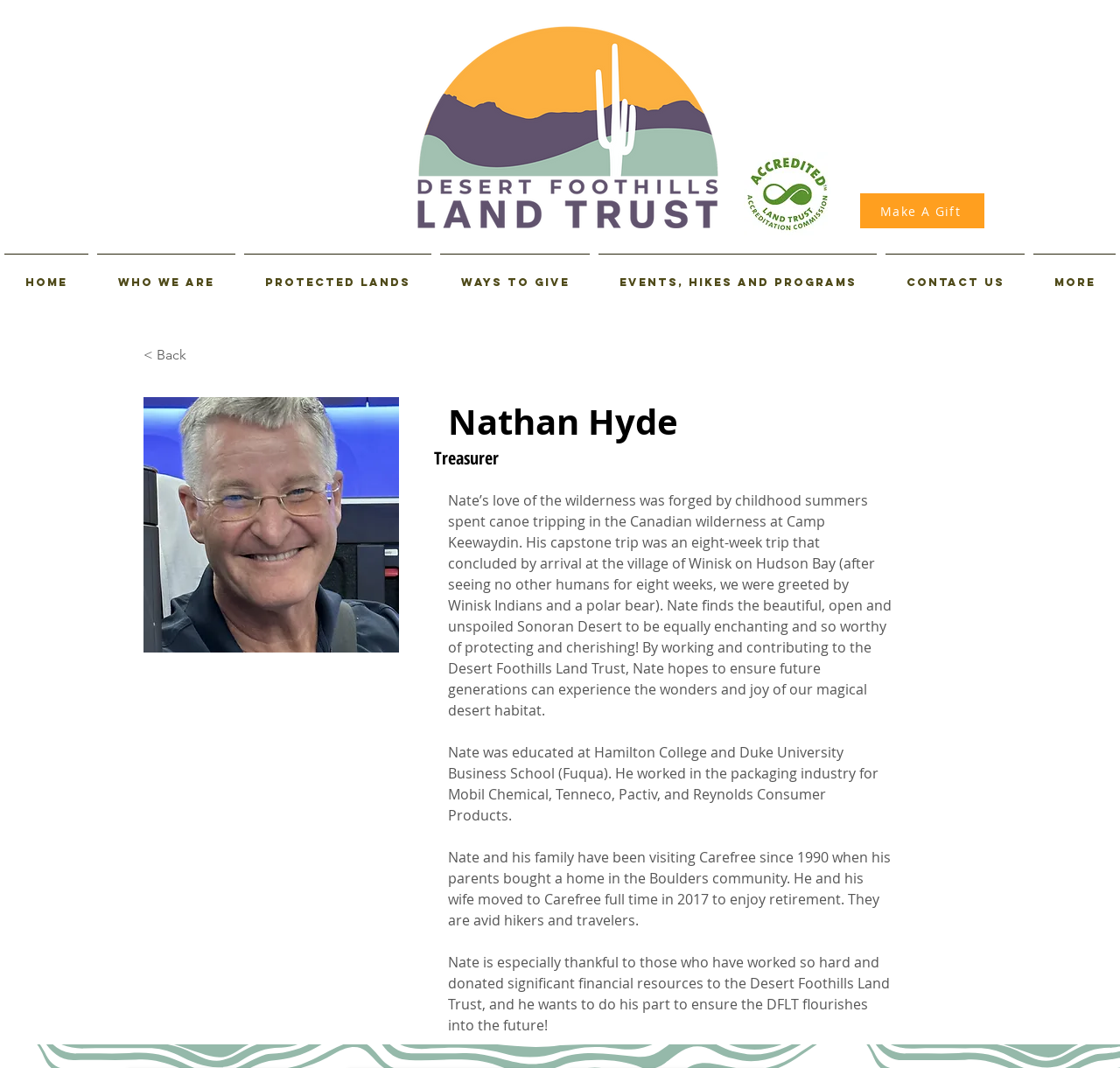Given the element description "Make A Gift", identify the bounding box of the corresponding UI element.

[0.768, 0.181, 0.879, 0.214]